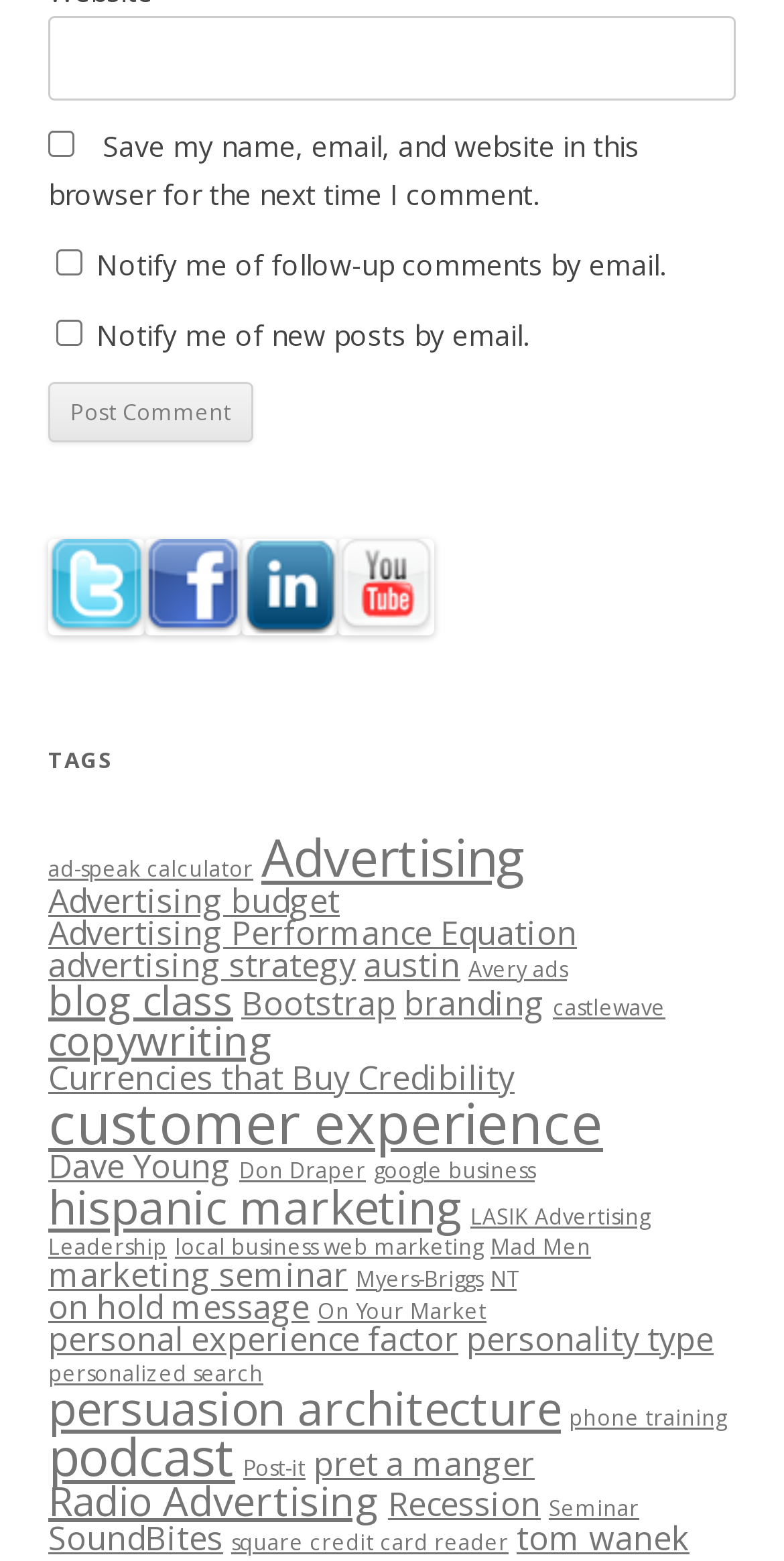Please provide a one-word or short phrase answer to the question:
How many tags are listed on the webpage?

40